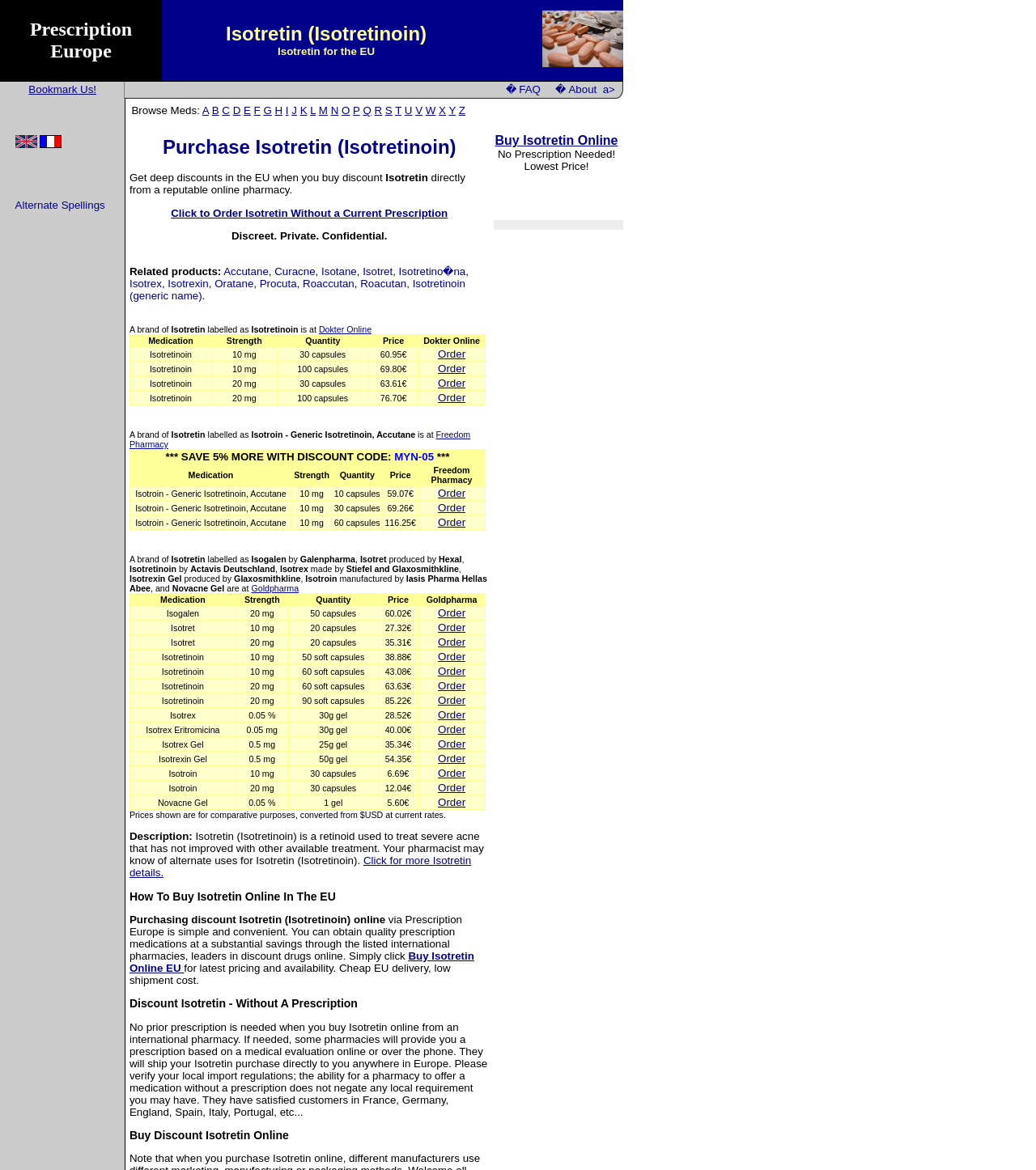How many related products are listed? Using the information from the screenshot, answer with a single word or phrase.

10